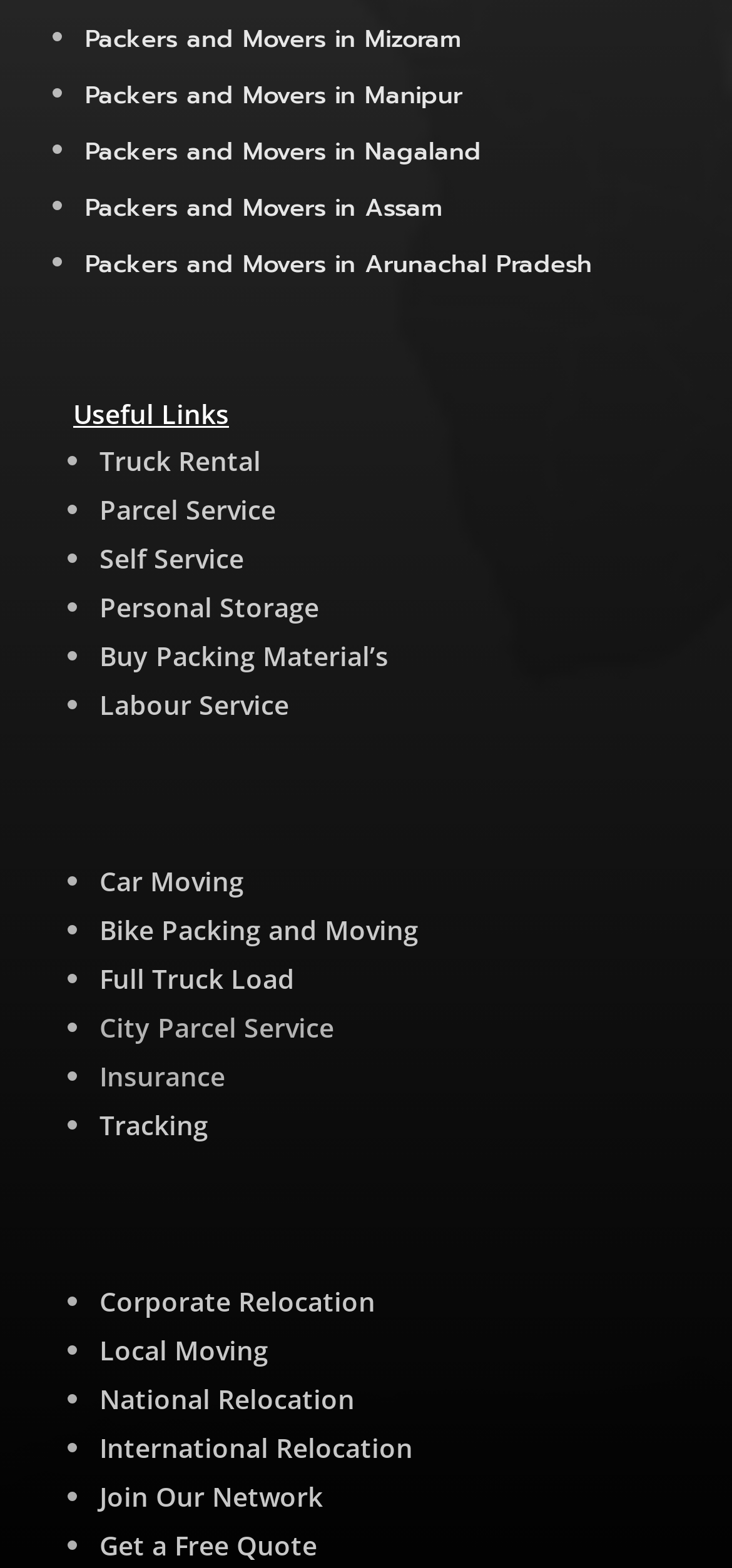Utilize the details in the image to thoroughly answer the following question: What is the first state listed for packers and movers?

I looked at the list of headings and found that the first one is 'Packers and Movers in Mizoram', so the answer is Mizoram.